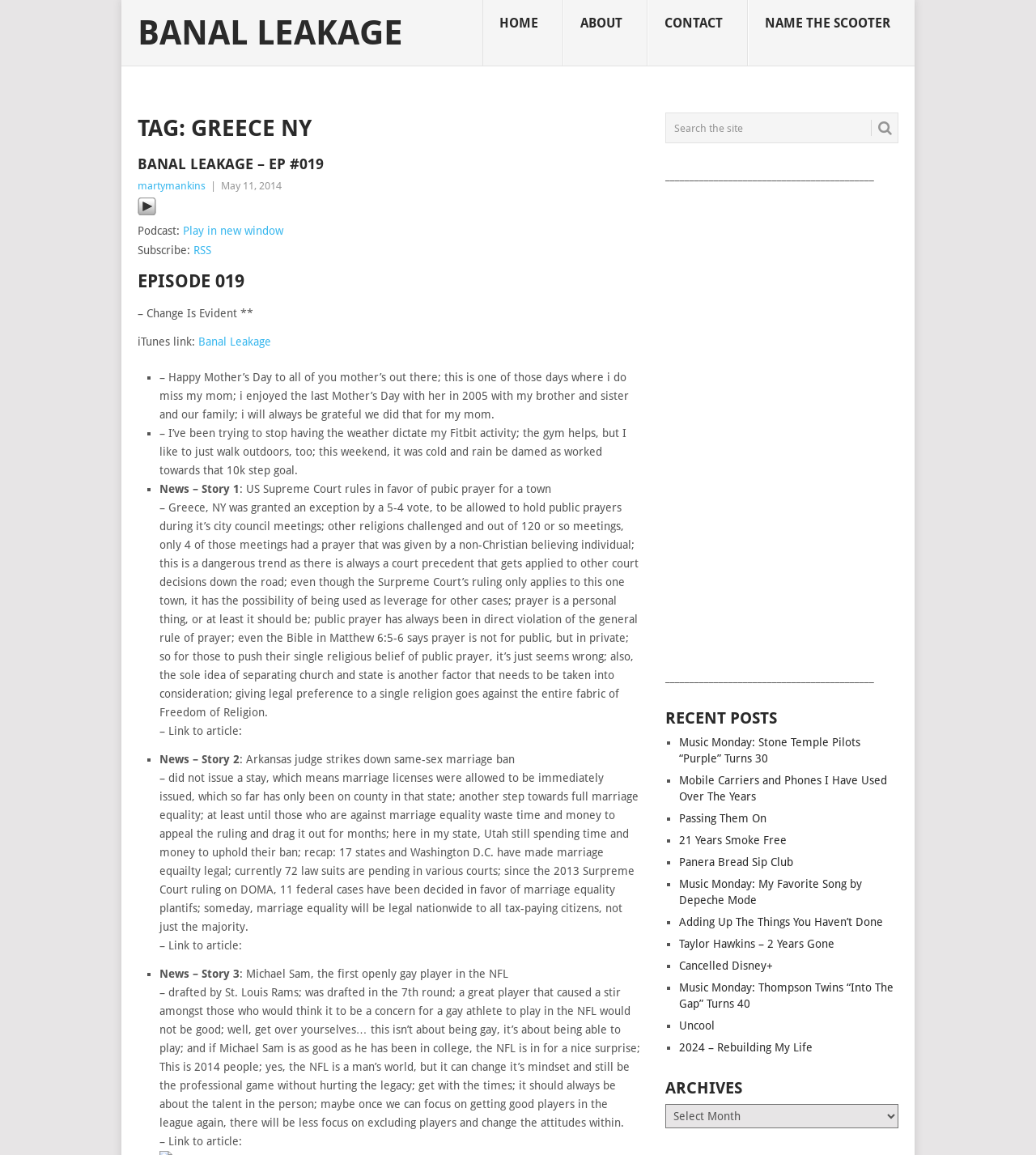How many news stories are discussed?
Please give a detailed and elaborate answer to the question based on the image.

There are three news stories discussed on the webpage, each marked with a list marker '■' and followed by a brief description of the news story.